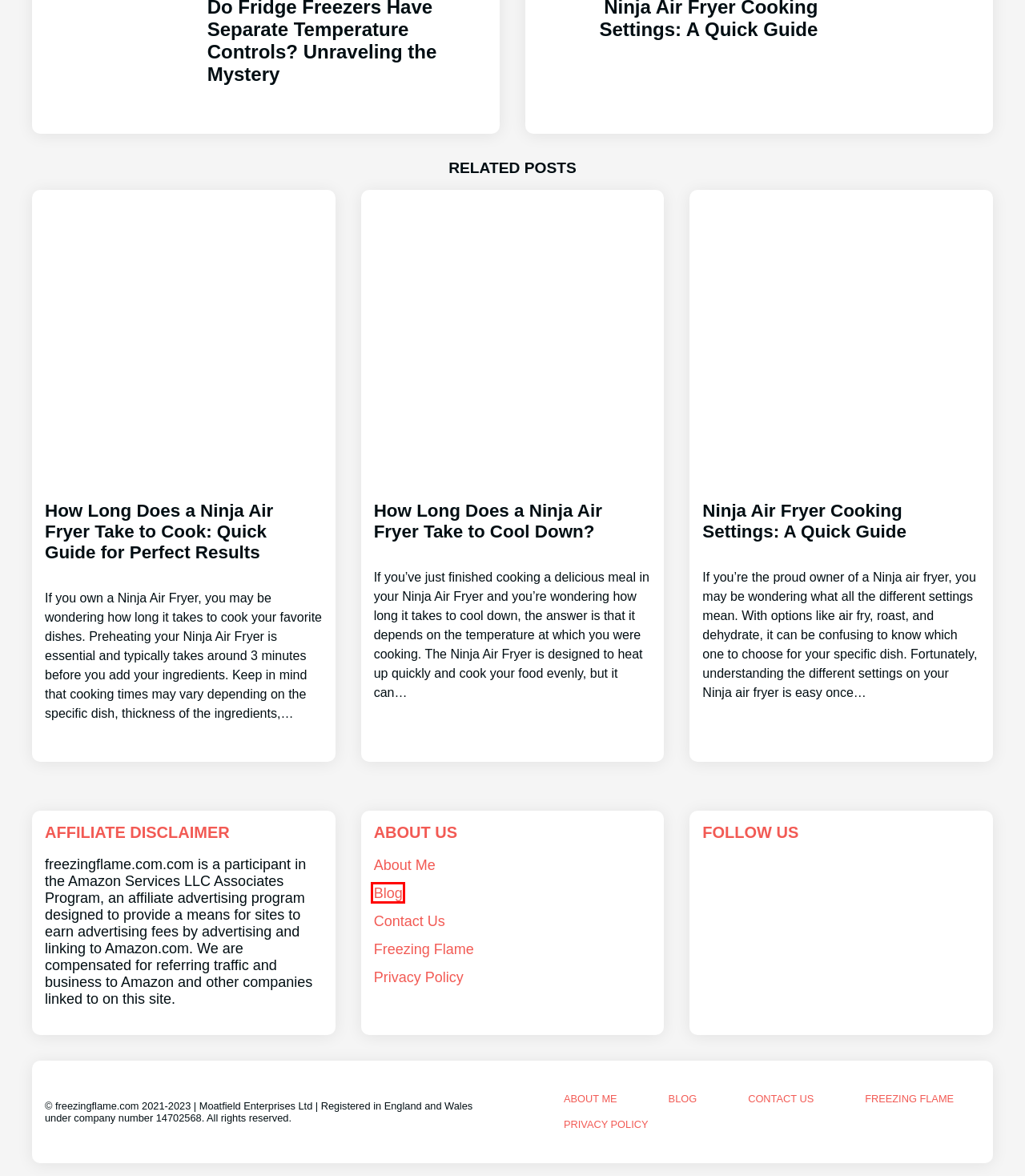You are presented with a screenshot of a webpage containing a red bounding box around a particular UI element. Select the best webpage description that matches the new webpage after clicking the element within the bounding box. Here are the candidates:
A. Blog – freezingflame.com
B. About Me – freezingflame.com
C. Kitchen – freezingflame.com
D. How Long Does a Ninja Air Fryer Take to Cook: Quick Guide for Perfect Results – freezingflame.com
E. freezingflame.com
F. Which Slow Cookers Are the Best: Top 5 Picks for 2023 – freezingflame.com
G. How Long Does a Ninja Air Fryer Take to Cool Down? – freezingflame.com
H. Privacy Policy – freezingflame.com

A